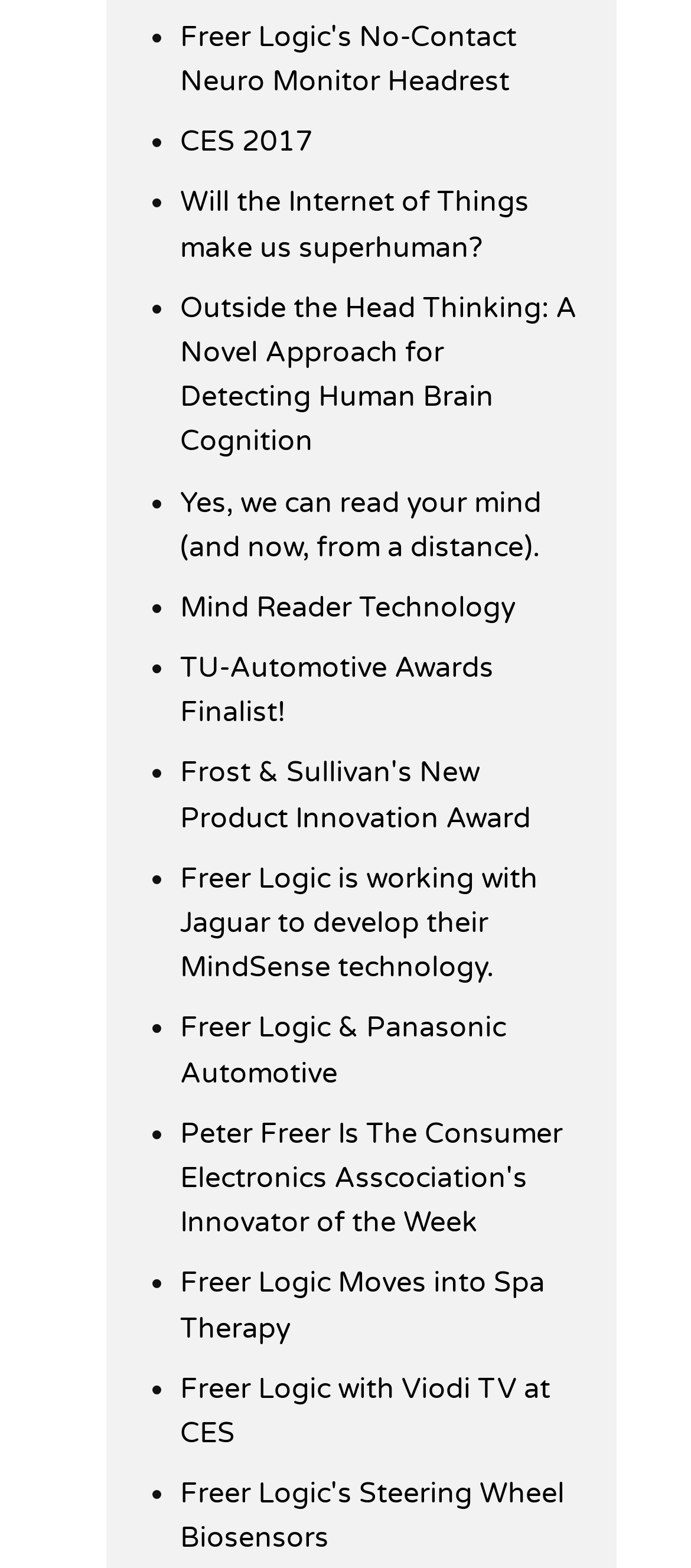What is the company name mentioned in the webpage?
Using the image as a reference, answer the question in detail.

By analyzing the webpage, I found that the company name 'Freer Logic' is mentioned multiple times in the links, indicating that it is the main company being referred to in the webpage.